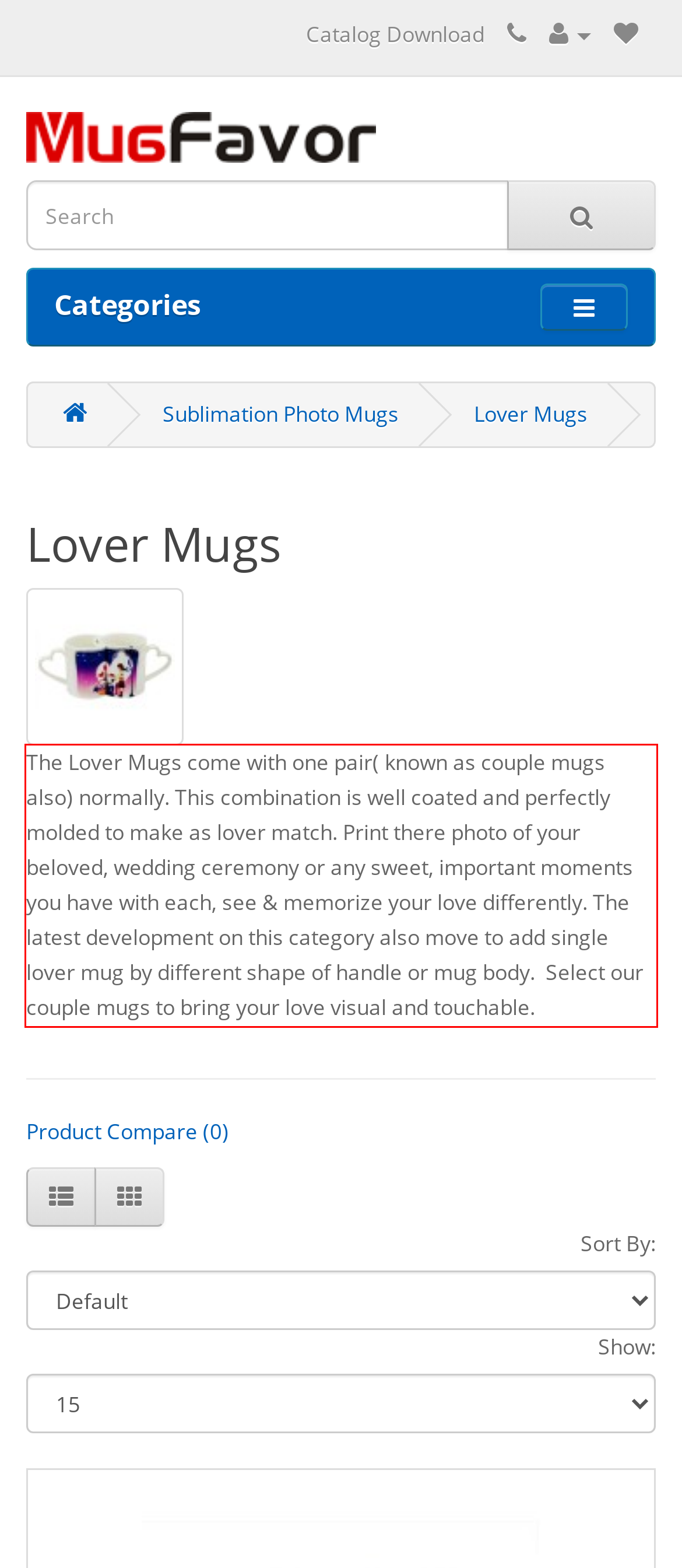Your task is to recognize and extract the text content from the UI element enclosed in the red bounding box on the webpage screenshot.

The Lover Mugs come with one pair( known as couple mugs also) normally. This combination is well coated and perfectly molded to make as lover match. Print there photo of your beloved, wedding ceremony or any sweet, important moments you have with each, see & memorize your love differently. The latest development on this category also move to add single lover mug by different shape of handle or mug body. Select our couple mugs to bring your love visual and touchable.